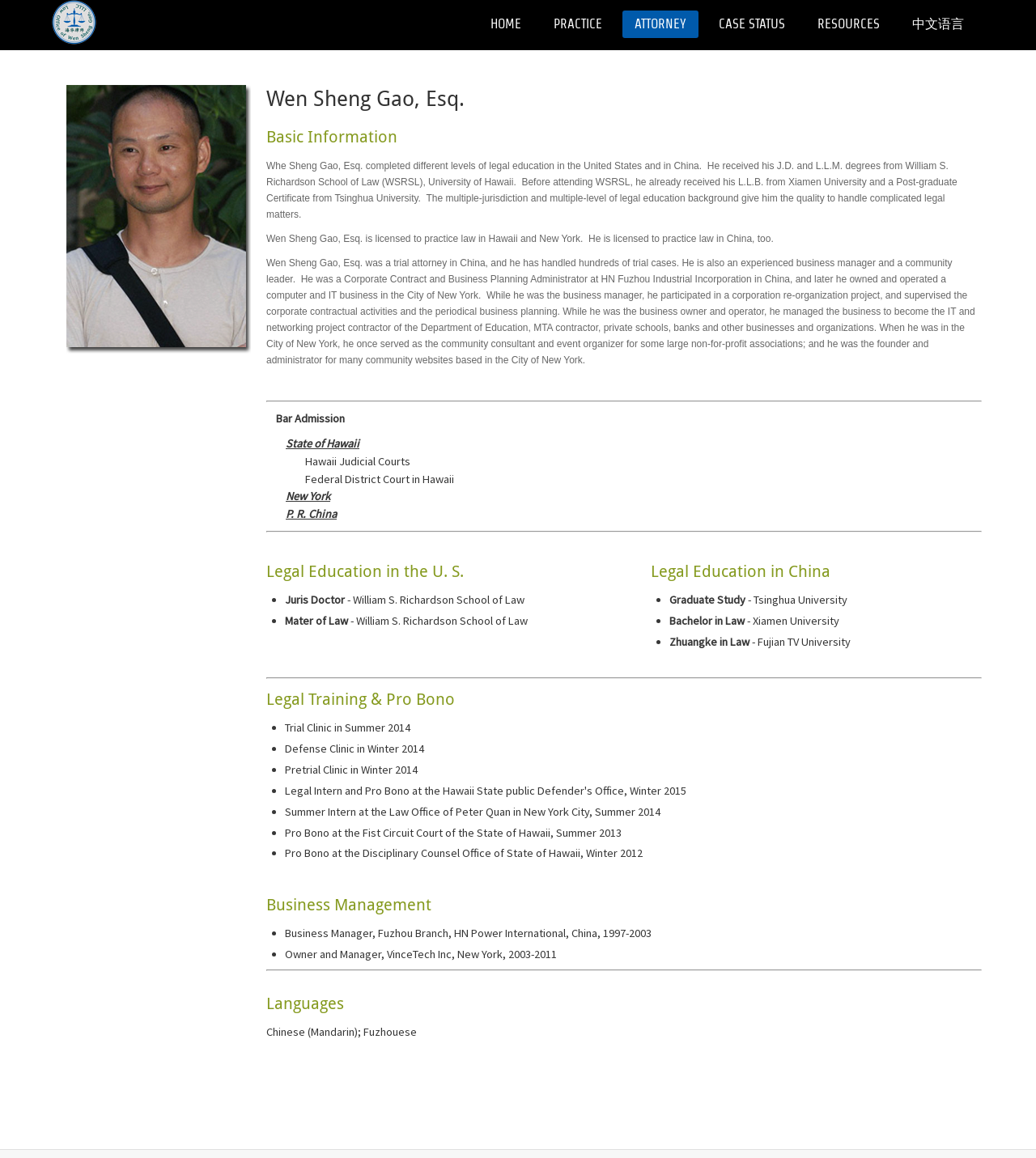Offer a meticulous description of the webpage's structure and content.

This webpage is about Attorney Wen Sheng Gao, featuring his profile, legal education, and business management experience. At the top, there is a logo and a link to the "Law Office of Wen Sheng Gao, LLLC". Below this, there are seven navigation links: "HOME", "PRACTICE", "ATTORNEY", "CASE STATUS", "RESOURCES", and "中文语言".

The main content is divided into sections, each with a heading. The first section, "Wen Sheng Gao, Esq.", provides basic information about the attorney, including his legal education background in both the United States and China. He received his J.D. and L.L.M. degrees from William S. Richardson School of Law, University of Hawaii, and also holds a L.L.B. from Xiamen University and a Post-graduate Certificate from Tsinghua University.

The next section, "Bar Admission", lists the states and courts where Attorney Gao is licensed to practice law, including Hawaii, New York, and China. This is followed by a section on "Legal Education in the U.S." and "Legal Education in China", which detail his academic achievements in both countries.

The "Legal Training & Pro Bono" section lists several legal training and pro bono experiences, including trial clinics, defense clinics, and internships. The "Business Management" section highlights Attorney Gao's experience as a business manager and owner, including his work at HN Power International in China and VinceTech Inc in New York.

Finally, the "Languages" section mentions that Attorney Gao is proficient in Chinese (Mandarin) and Fuzhouese. Throughout the webpage, there are several horizontal separators dividing the sections, and some sections have bullet points or list markers to organize the information.